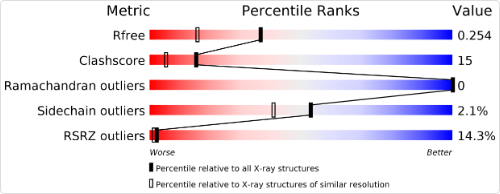Please reply to the following question with a single word or a short phrase:
What does the Rfree score indicate?

Degree of agreement between observed and calculated data